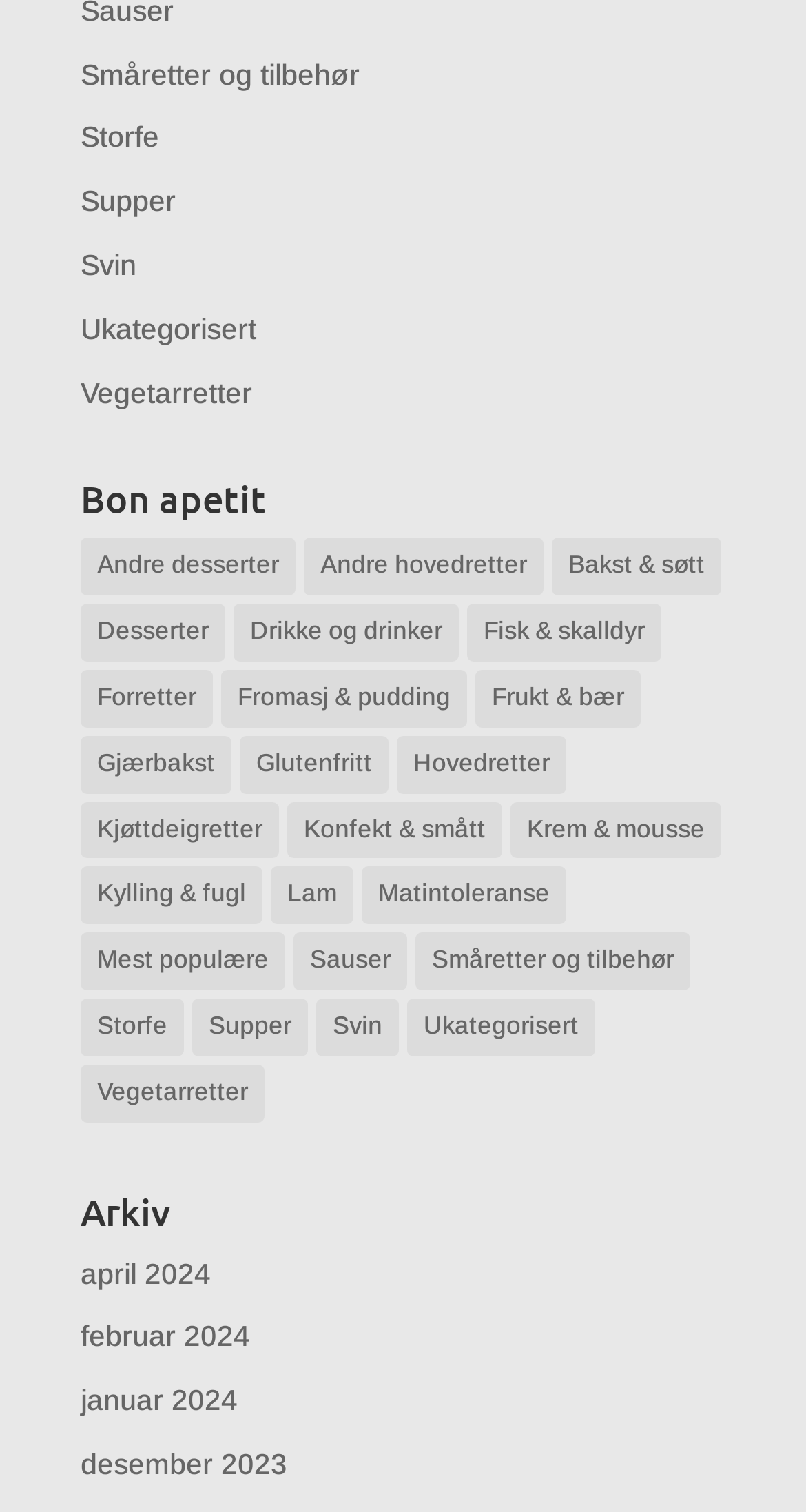Please determine the bounding box coordinates of the element's region to click for the following instruction: "Go to april 2024 archive".

[0.1, 0.831, 0.262, 0.853]